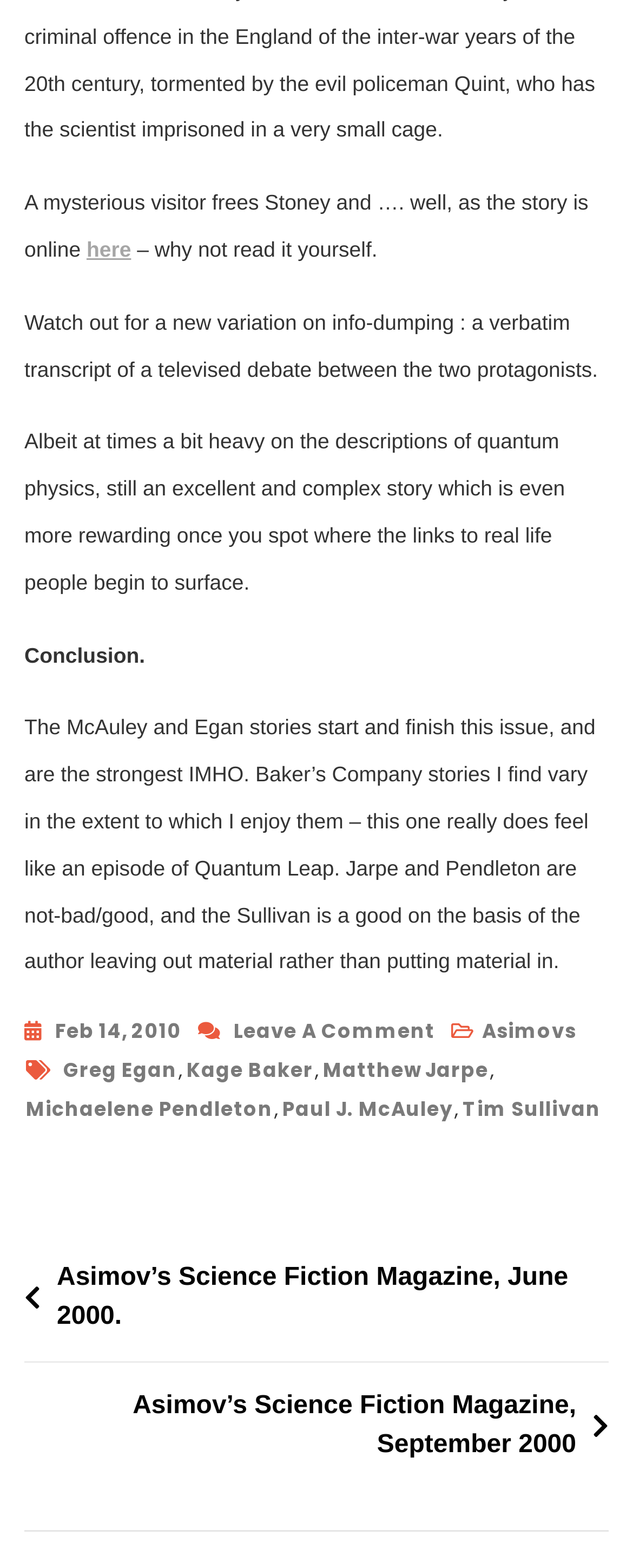Could you please study the image and provide a detailed answer to the question:
What is the topic of the article?

I inferred the topic of the article by reading the text. The text discusses the content of a book, including the plot and the author's style, and provides an opinion about the book. This suggests that the article is a book review.